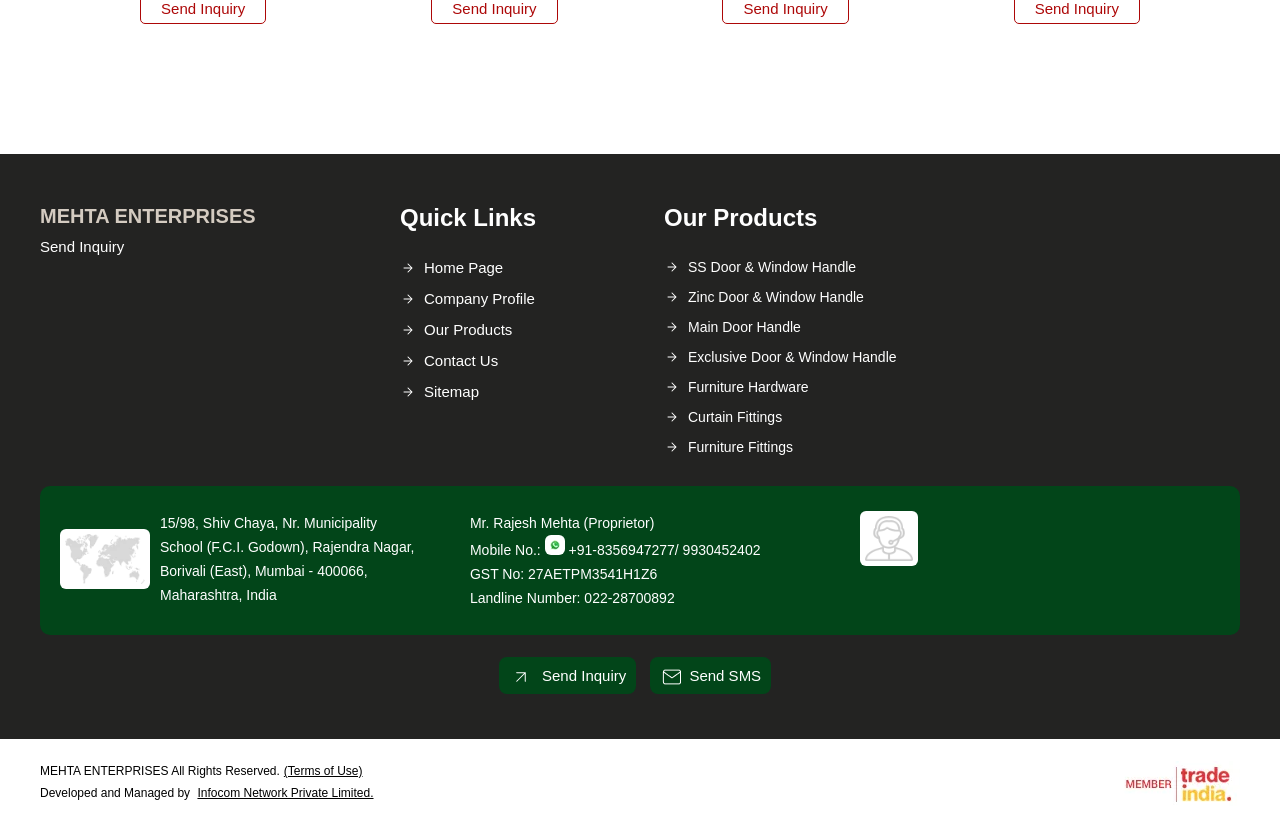Provide a single word or phrase to answer the given question: 
What are the quick links?

Home Page, Company Profile, Our Products, Contact Us, Sitemap